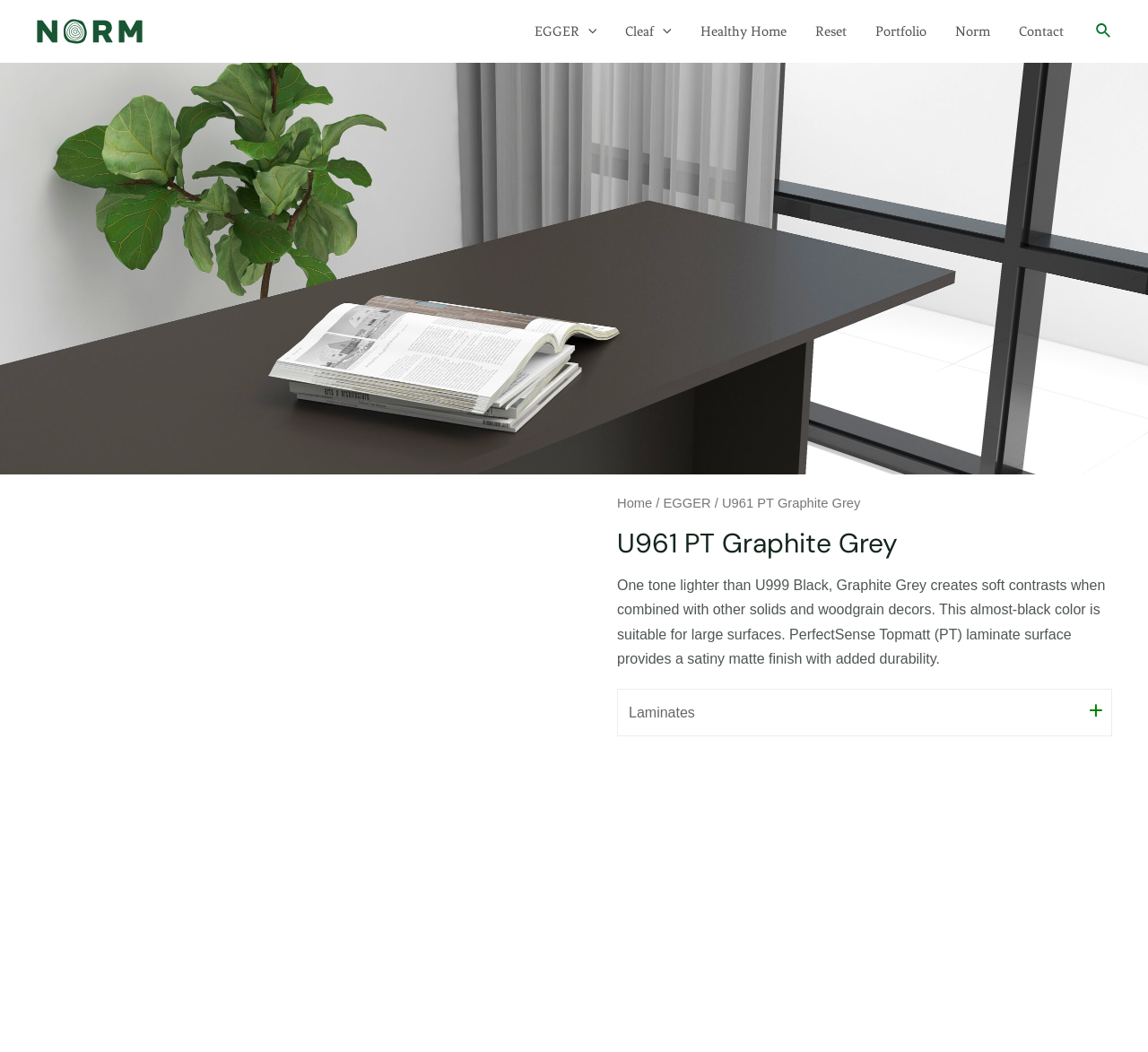Examine the screenshot and answer the question in as much detail as possible: What is the purpose of the 'Search icon link'?

The 'Search icon link' is likely a search function, allowing users to search for specific content on the website.